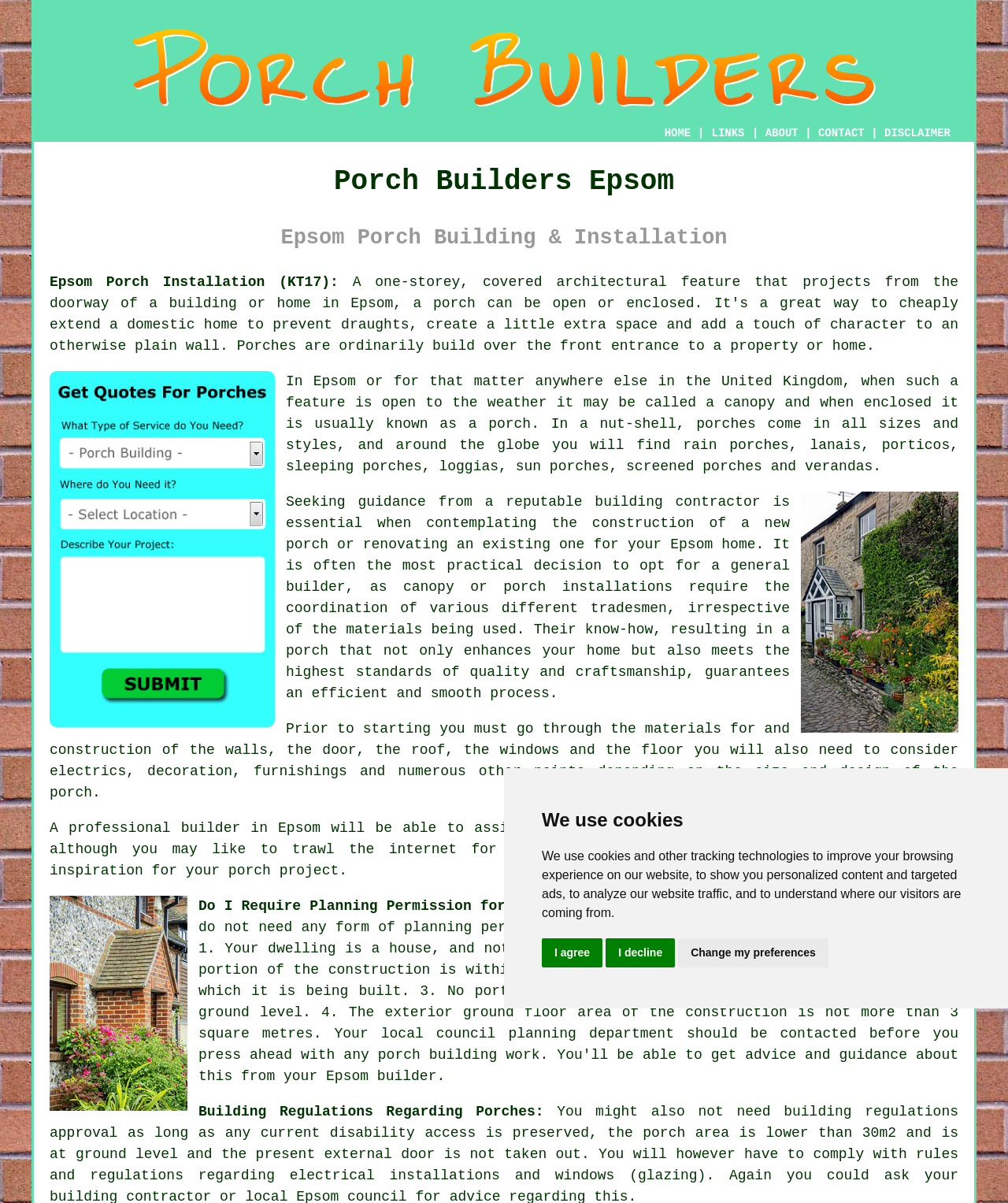Identify the bounding box coordinates of the clickable region necessary to fulfill the following instruction: "Click the porch link". The bounding box coordinates should be four float numbers between 0 and 1, i.e., [left, top, right, bottom].

[0.049, 0.652, 0.091, 0.665]